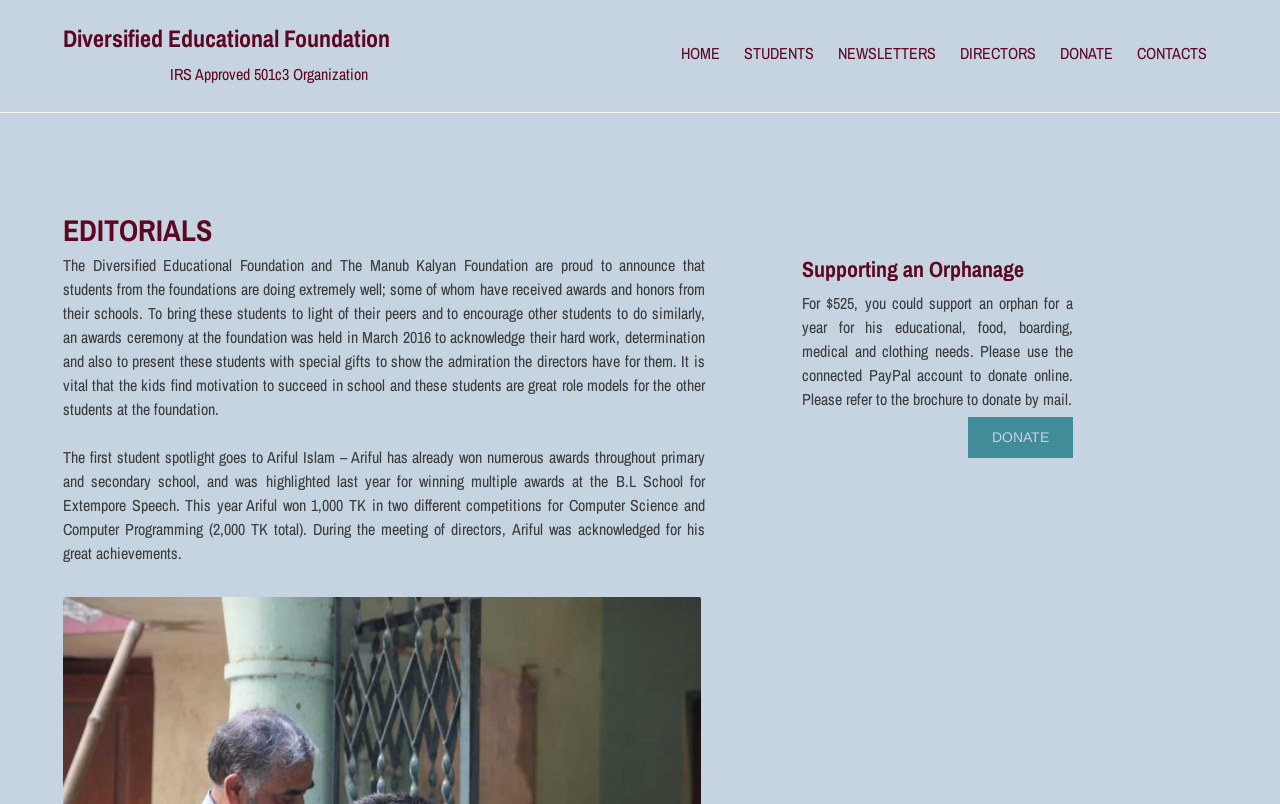Locate the bounding box coordinates of the UI element described by: "Diversified Educational Foundation". The bounding box coordinates should consist of four float numbers between 0 and 1, i.e., [left, top, right, bottom].

[0.049, 0.027, 0.305, 0.067]